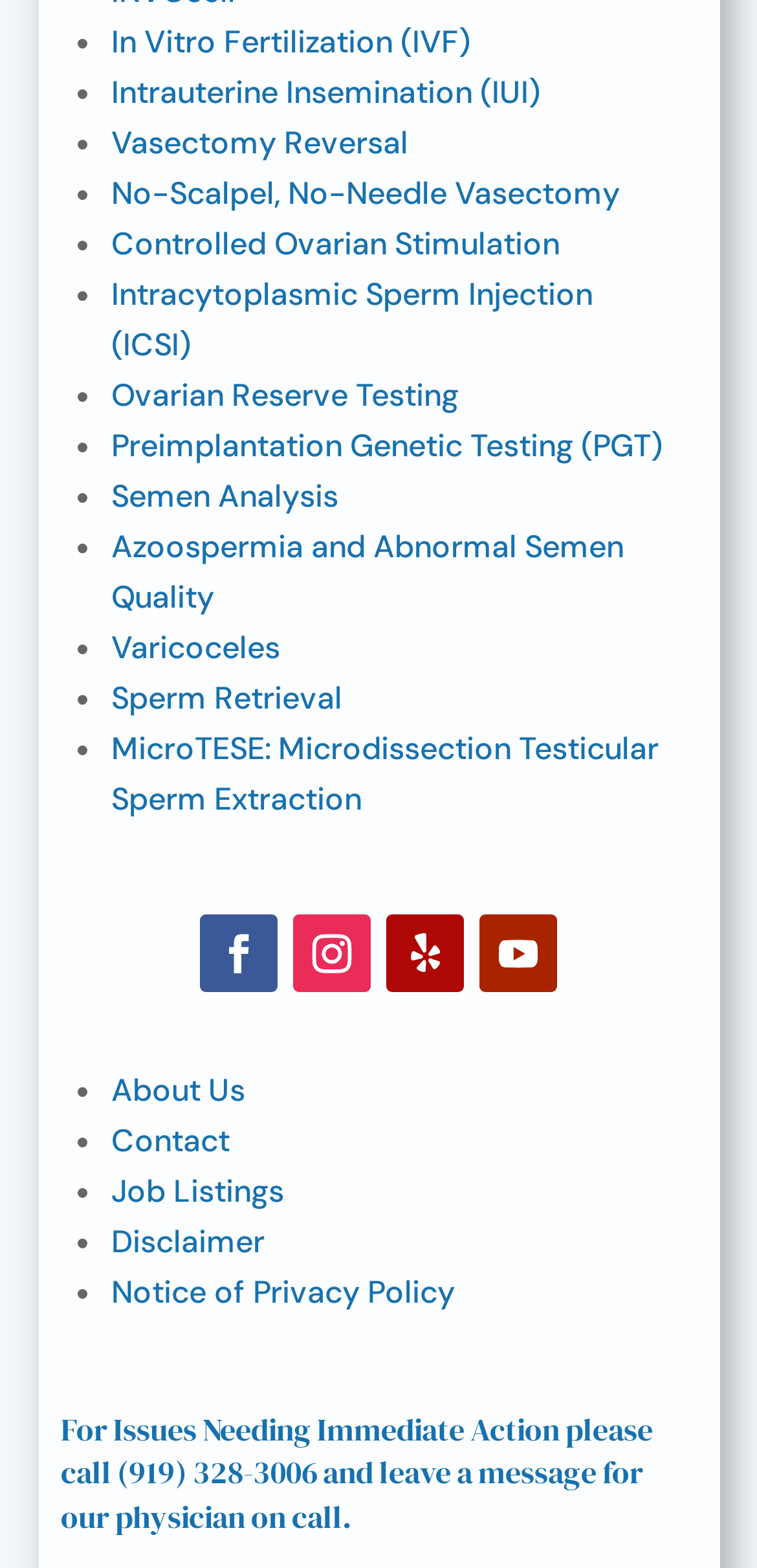Using the image as a reference, answer the following question in as much detail as possible:
What is the phone number for immediate action?

I found the phone number in the heading that says 'For Issues Needing Immediate Action please call (919) 328-3006 and leave a message for our physician on call.'.